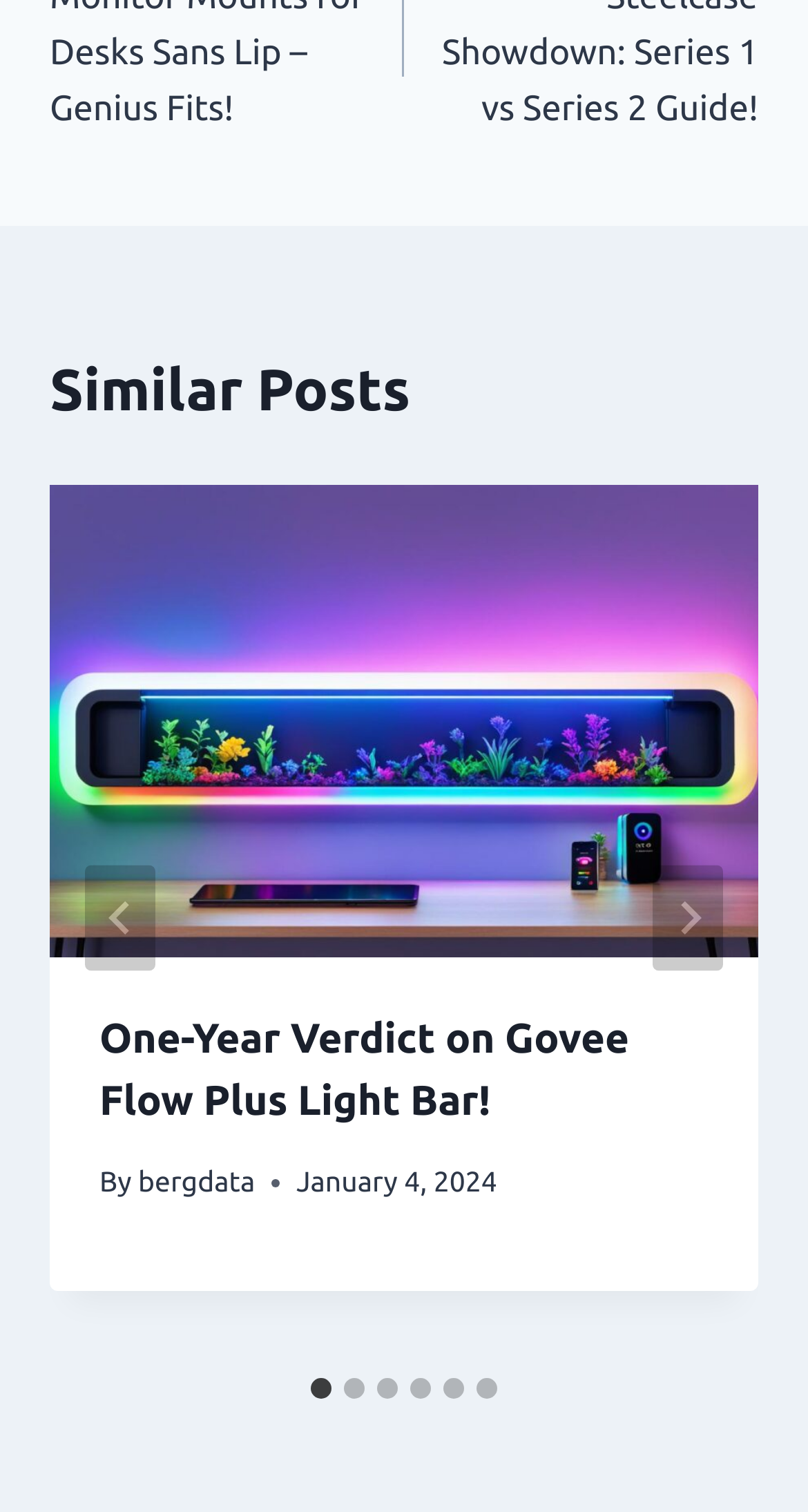Please provide the bounding box coordinates for the element that needs to be clicked to perform the instruction: "Select slide 2". The coordinates must consist of four float numbers between 0 and 1, formatted as [left, top, right, bottom].

[0.426, 0.911, 0.451, 0.925]